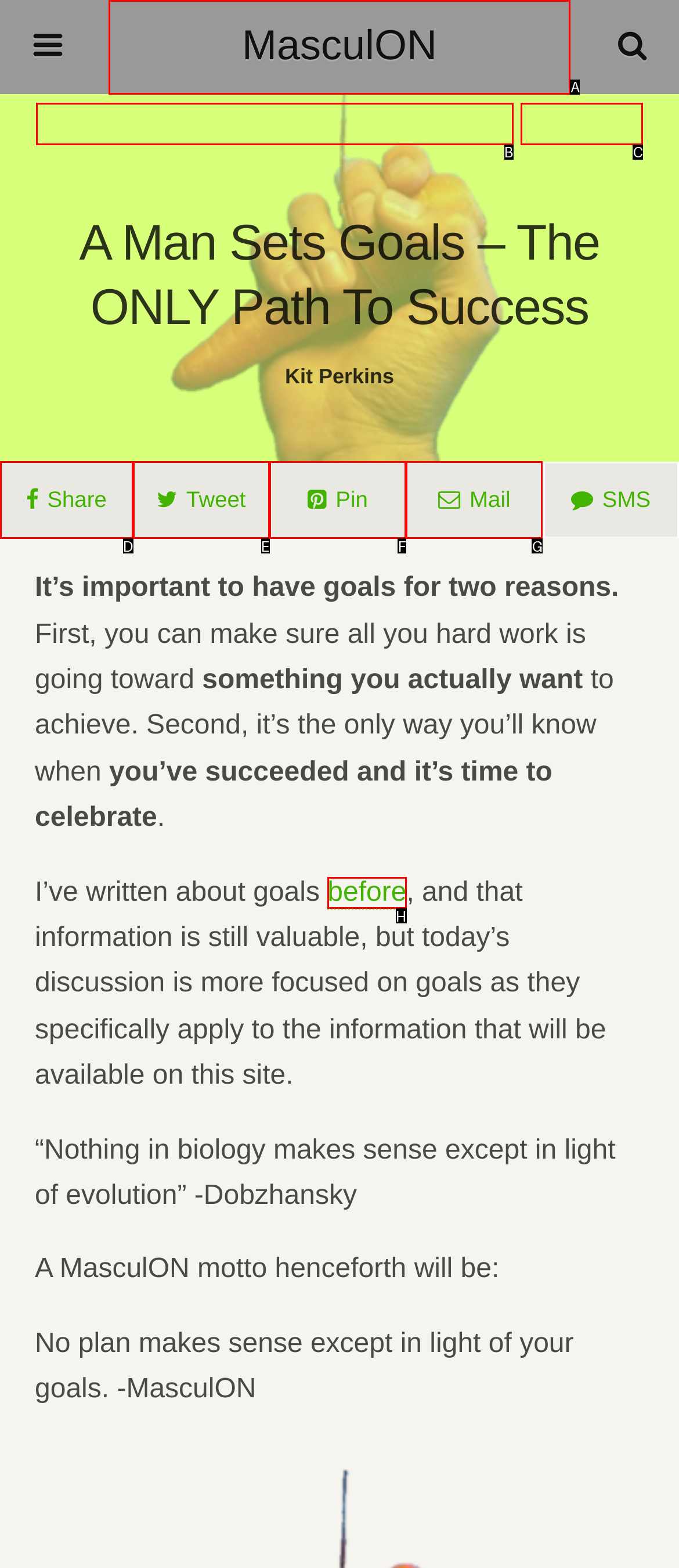For the task: explore LedgerX exchange news, specify the letter of the option that should be clicked. Answer with the letter only.

None